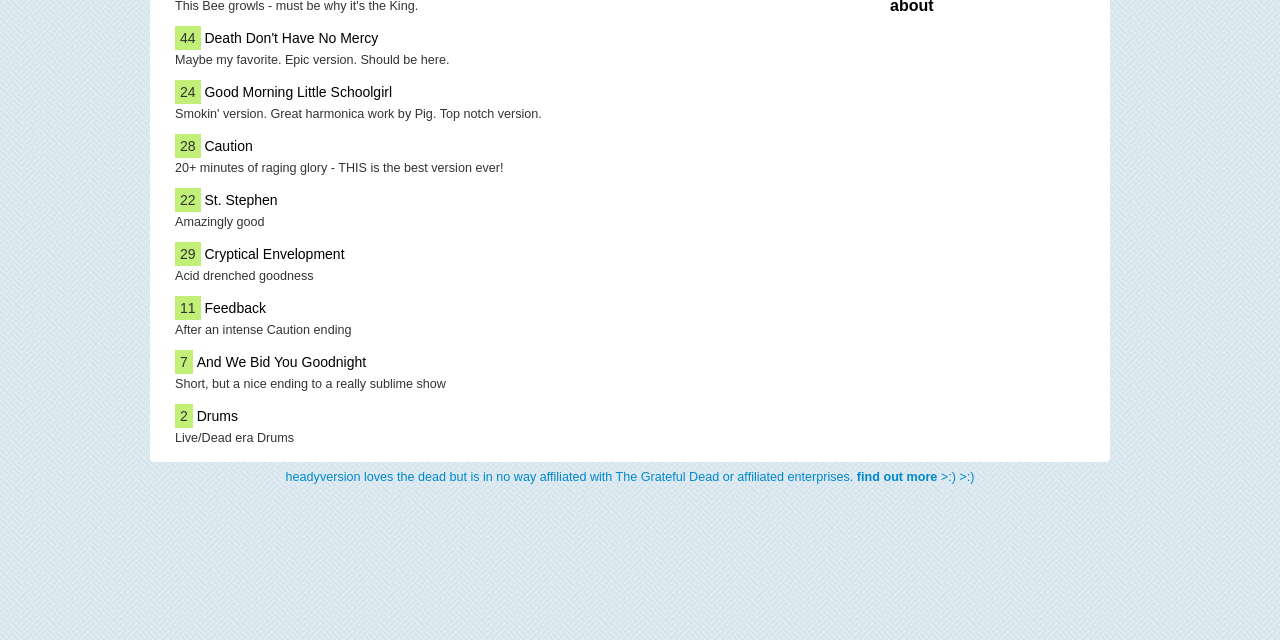Please locate the UI element described by "Caution" and provide its bounding box coordinates.

[0.16, 0.212, 0.197, 0.244]